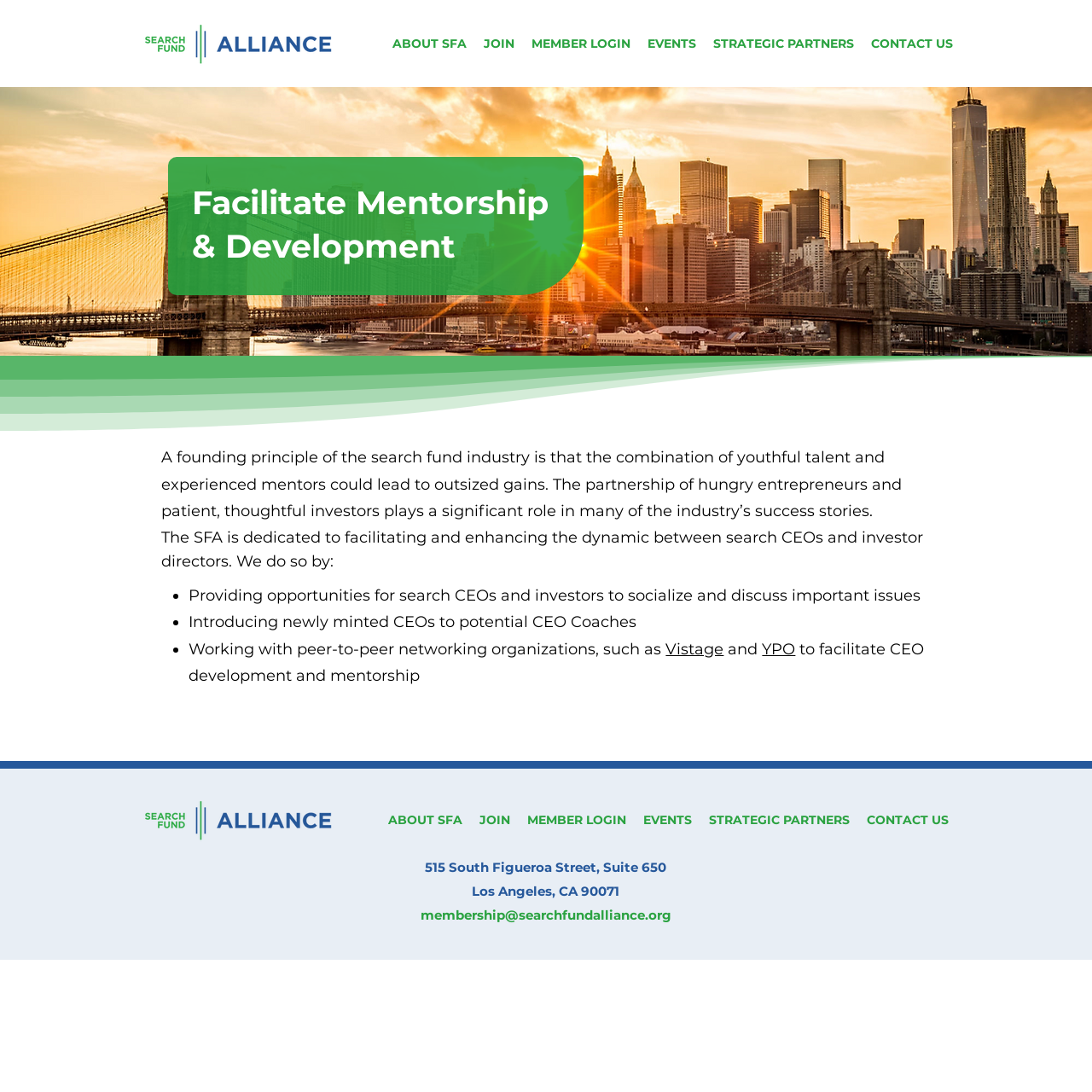What is the purpose of the Search Fund Alliance?
Relying on the image, give a concise answer in one word or a brief phrase.

Facilitate mentorship and development